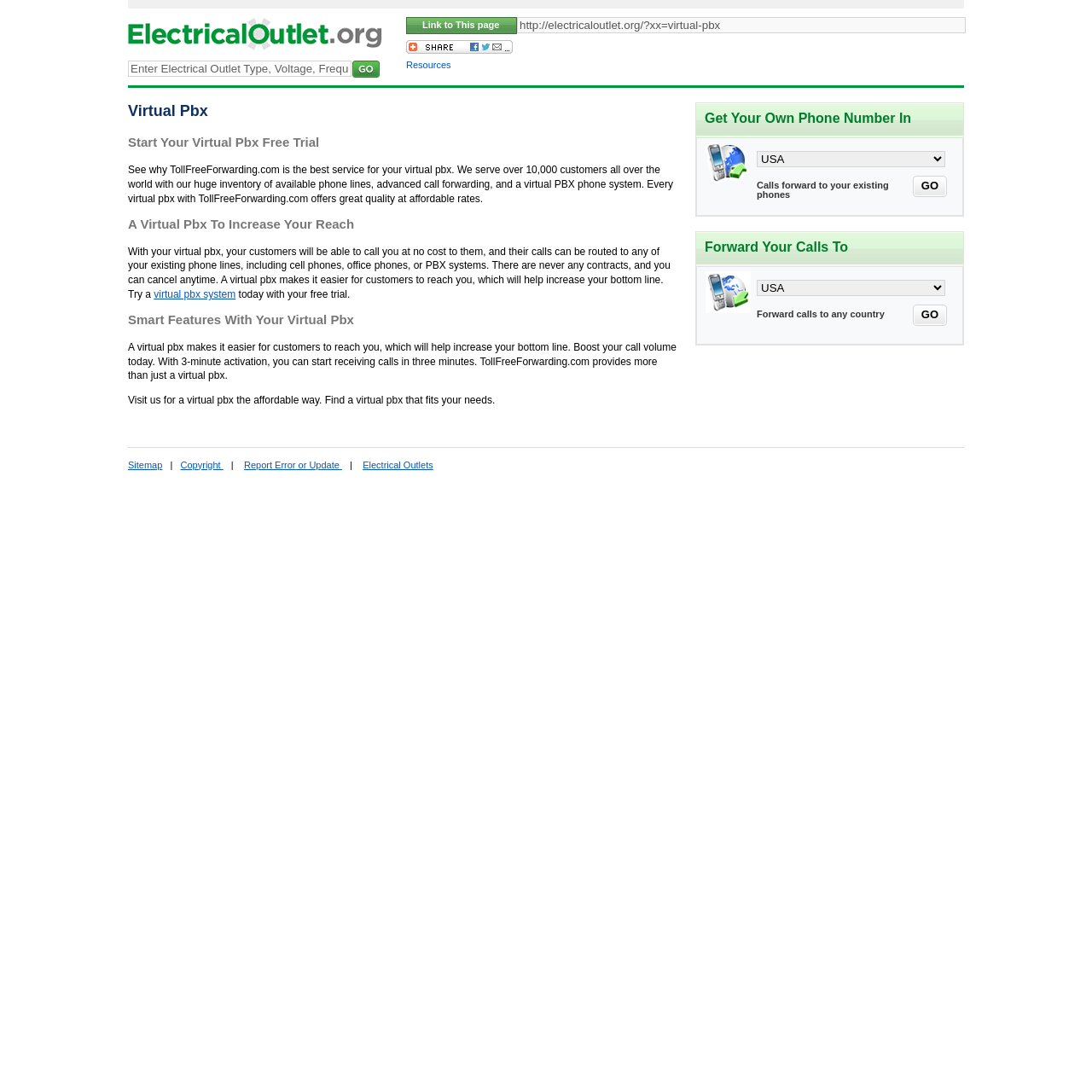How long does it take to activate the virtual PBX?
Answer the question with as much detail as you can, using the image as a reference.

The webpage mentions '3-minute activation' which indicates that it takes only 3 minutes to activate the virtual PBX.